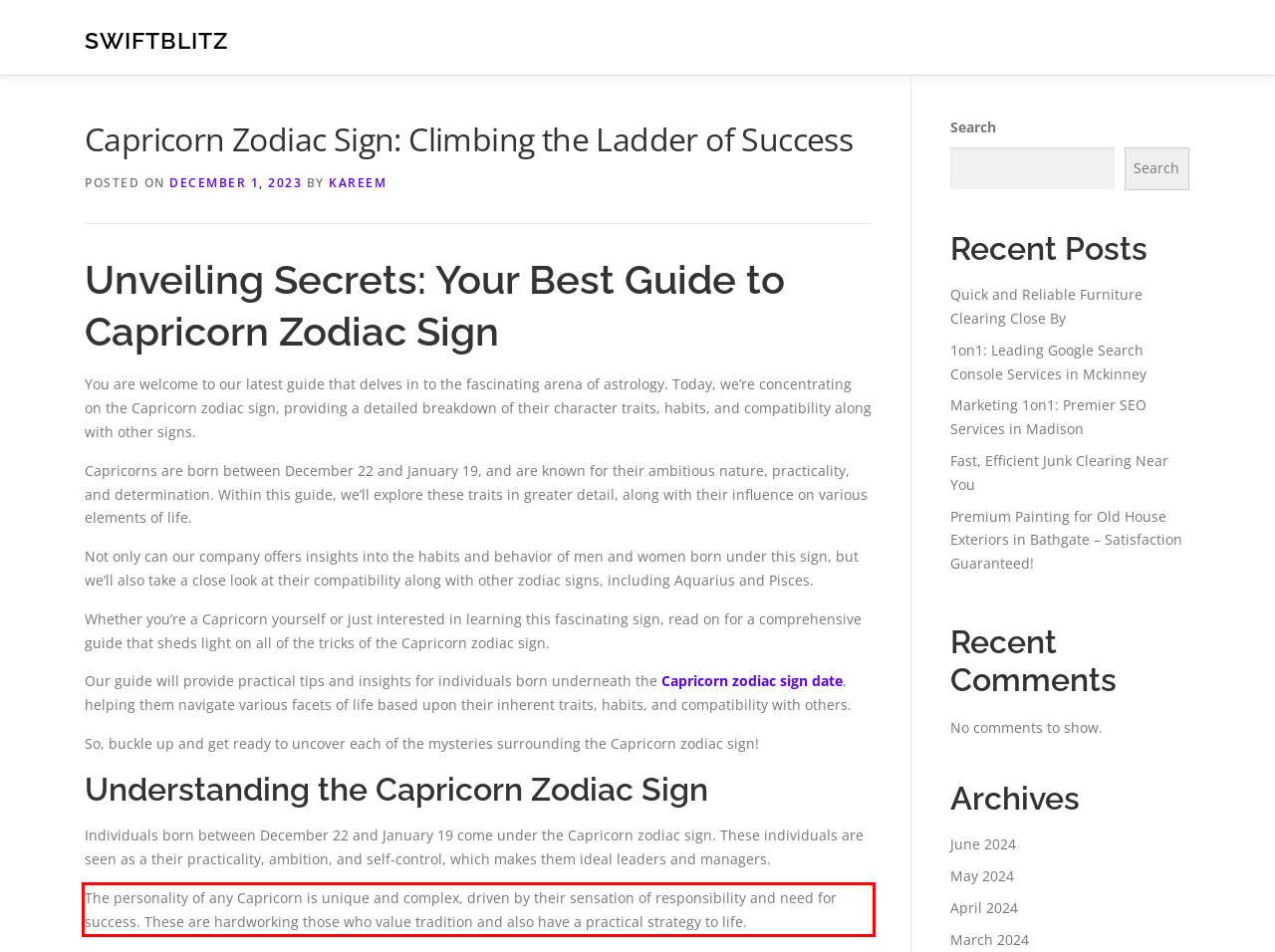Using the webpage screenshot, recognize and capture the text within the red bounding box.

The personality of any Capricorn is unique and complex, driven by their sensation of responsibility and need for success. These are hardworking those who value tradition and also have a practical strategy to life.